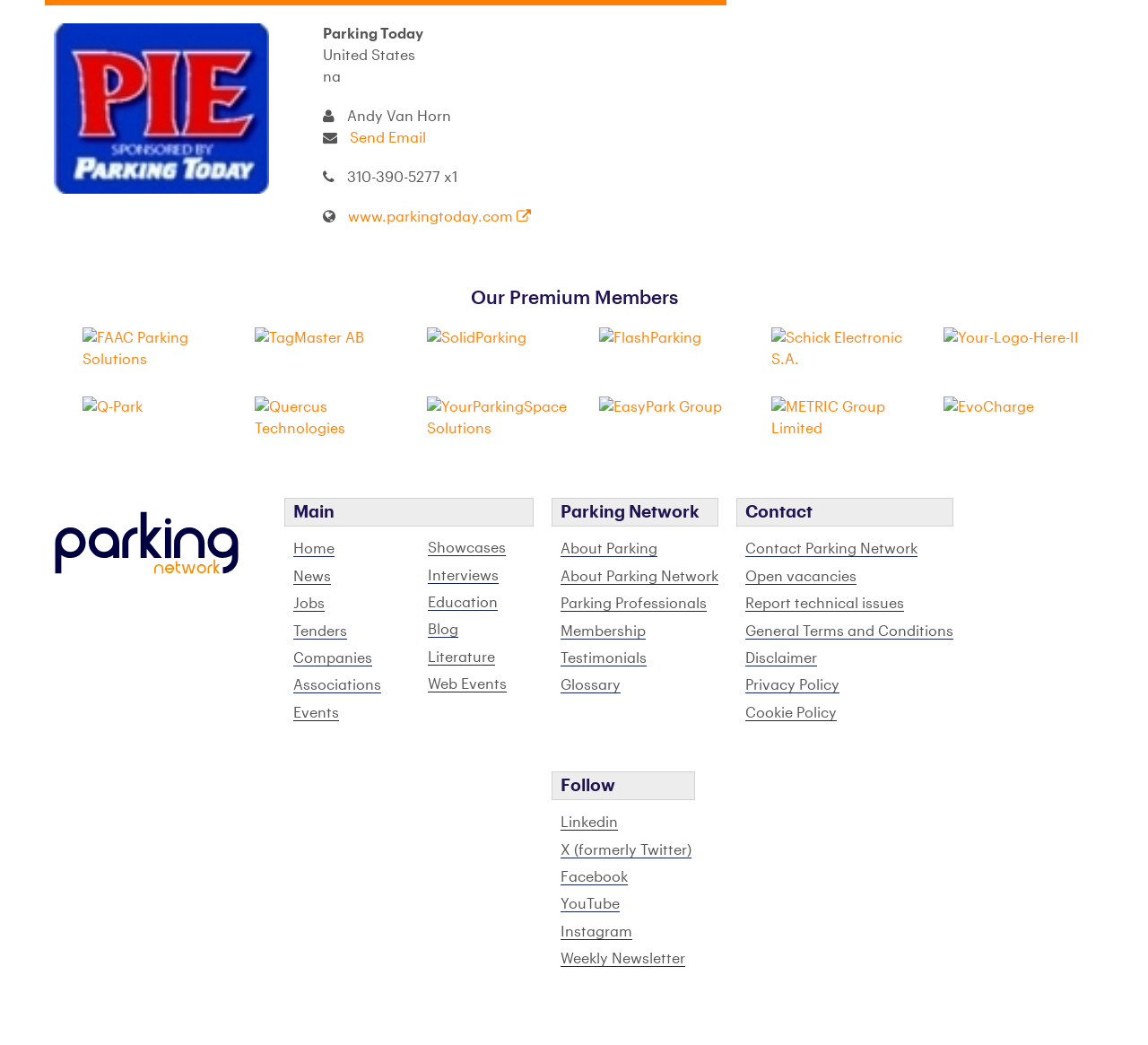Provide a single word or phrase to answer the given question: 
What is the purpose of the 'Send Email' link?

To send an email